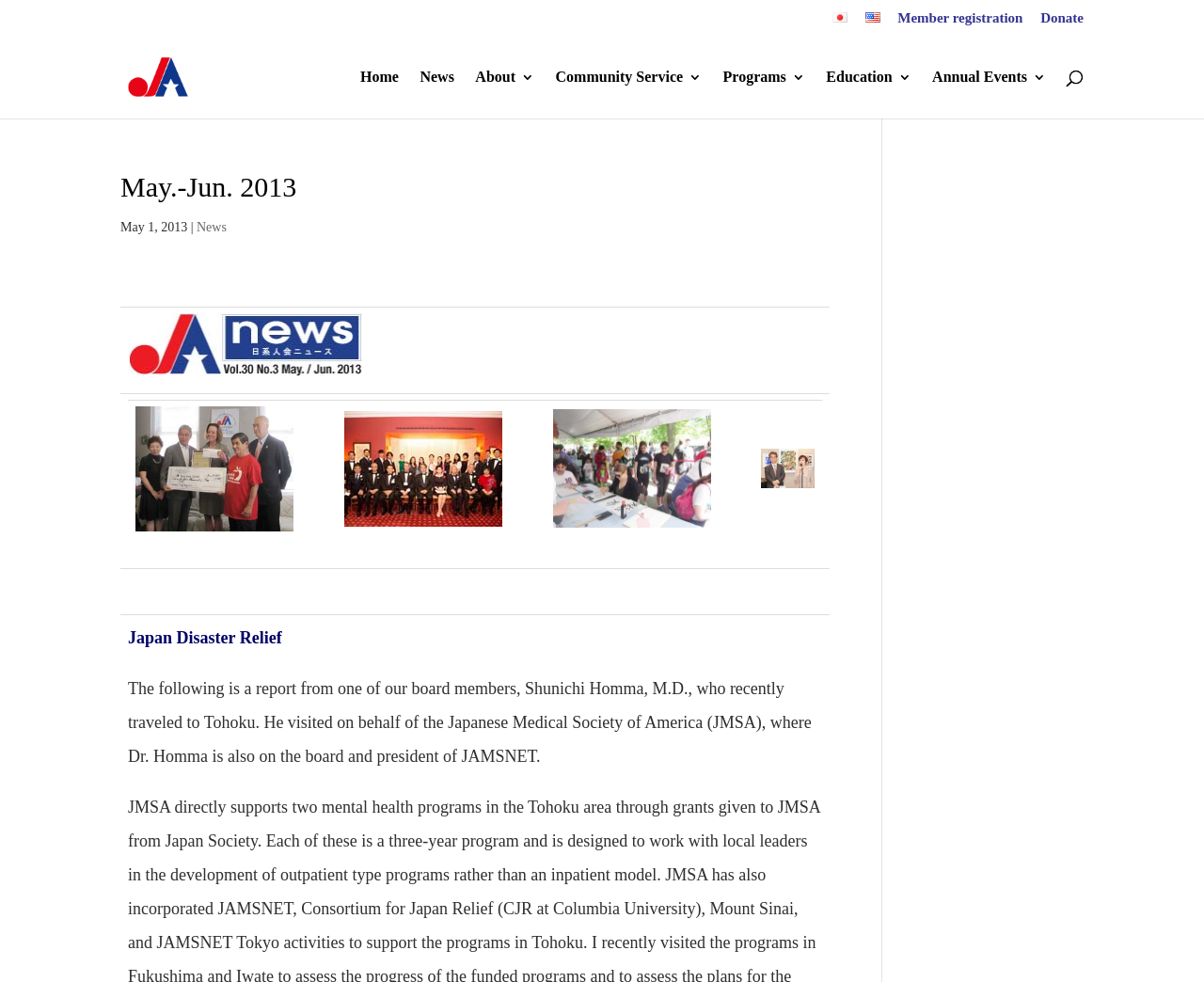Please give a succinct answer using a single word or phrase:
What languages can users switch to?

Japanese and English